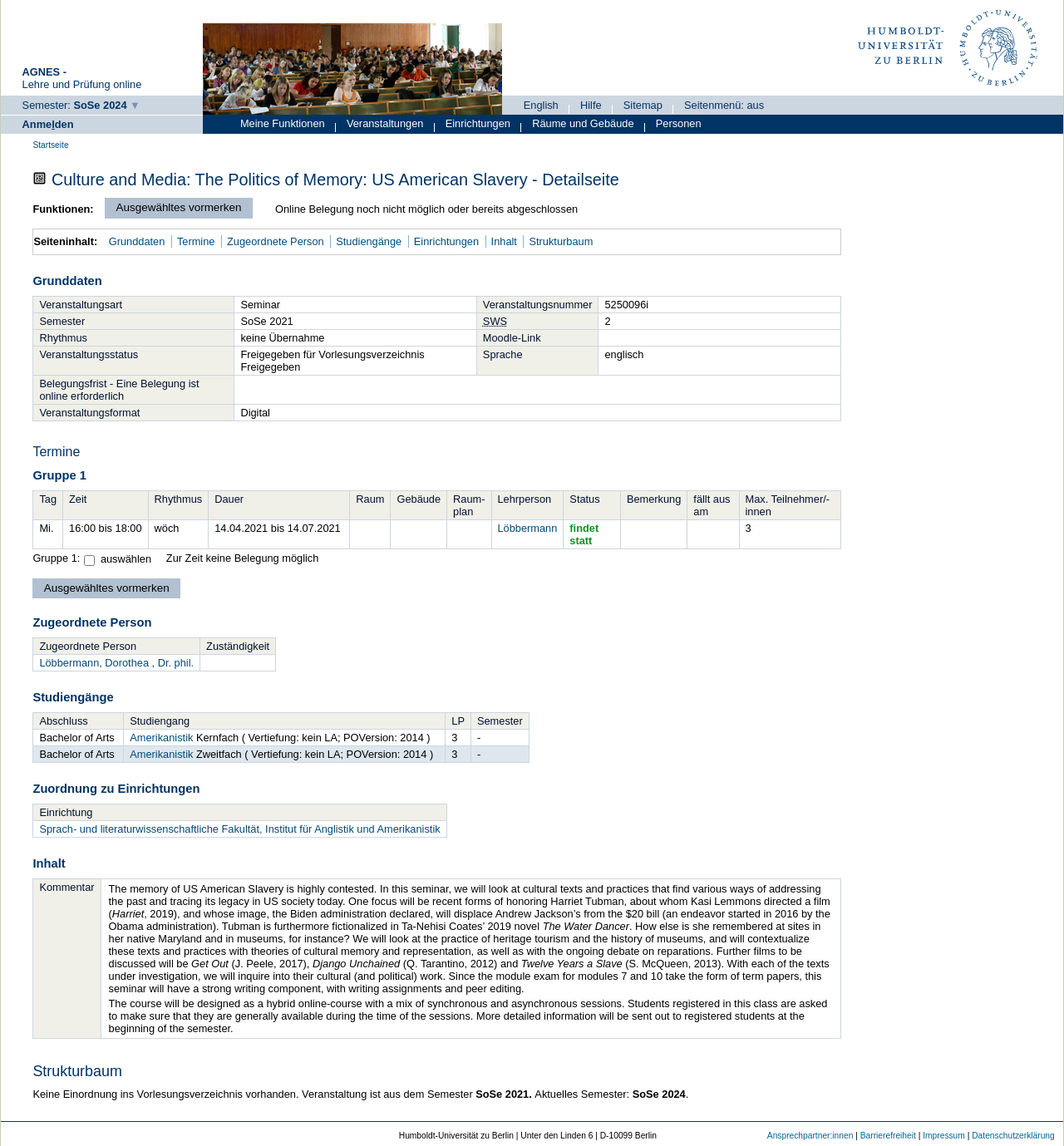Could you determine the bounding box coordinates of the clickable element to complete the instruction: "Click the 'Anmelden' button"? Provide the coordinates as four float numbers between 0 and 1, i.e., [left, top, right, bottom].

[0.021, 0.103, 0.069, 0.114]